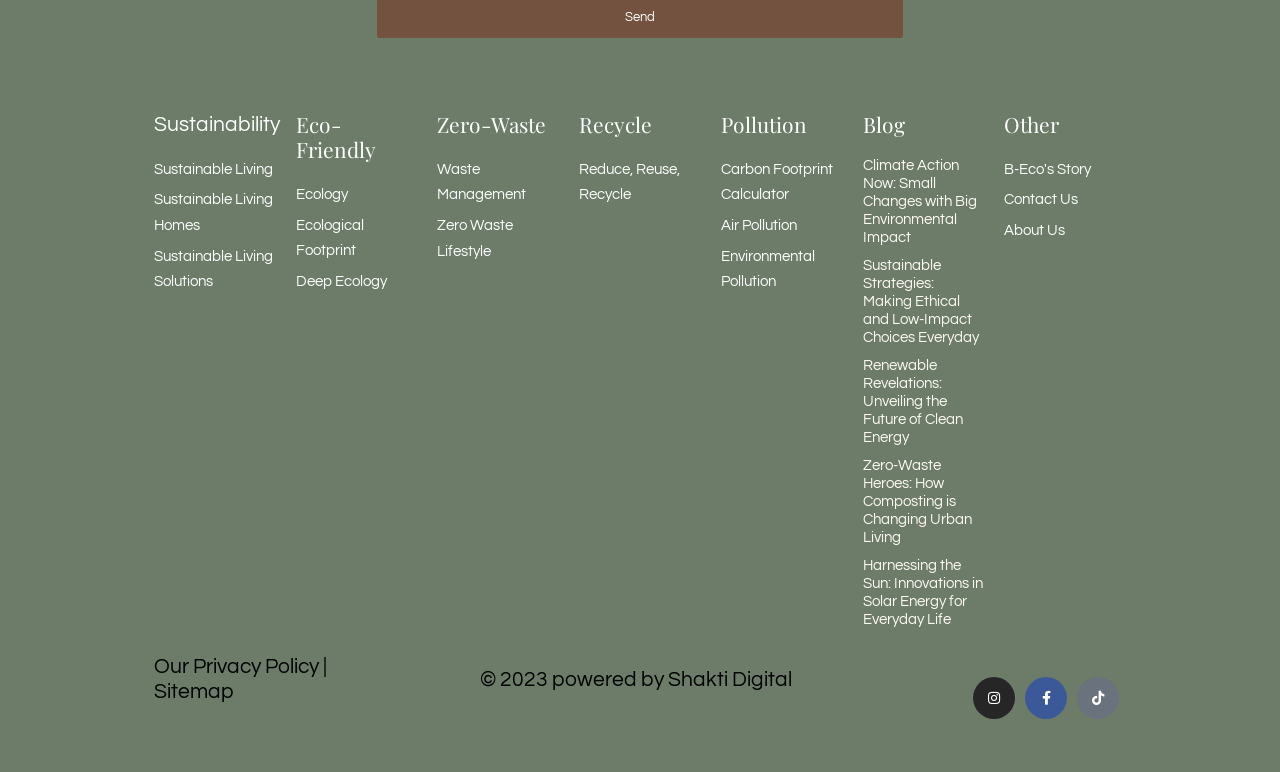Locate the bounding box of the user interface element based on this description: "Recycle".

[0.452, 0.142, 0.509, 0.178]